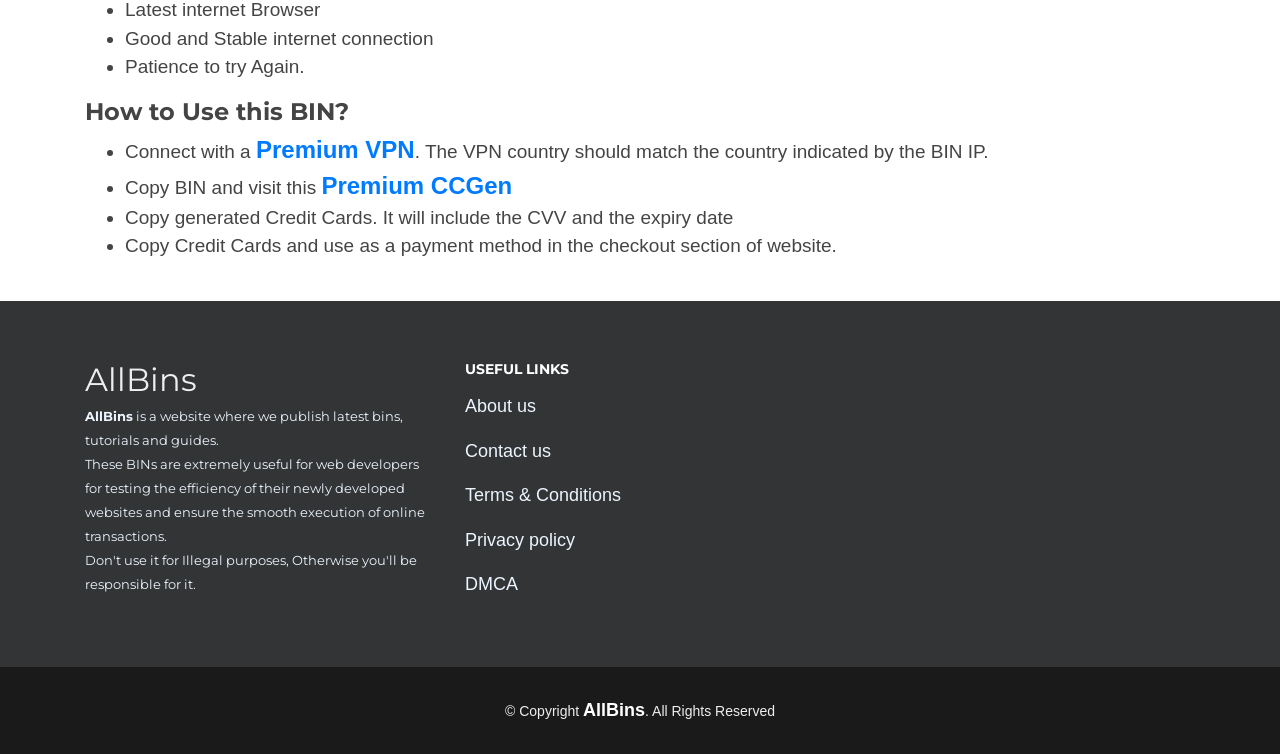Find the bounding box coordinates for the HTML element described in this sentence: "Terms & Conditions". Provide the coordinates as four float numbers between 0 and 1, in the format [left, top, right, bottom].

[0.363, 0.644, 0.485, 0.67]